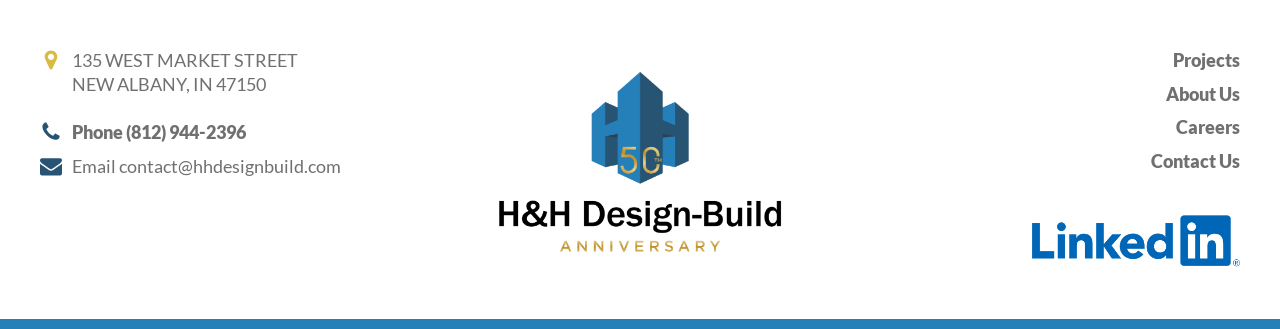Is there a map marker icon?
Please respond to the question with as much detail as possible.

I found the map marker icon by looking at the SvgRoot element with the group element 'map-marker' which is located at the top of the webpage.